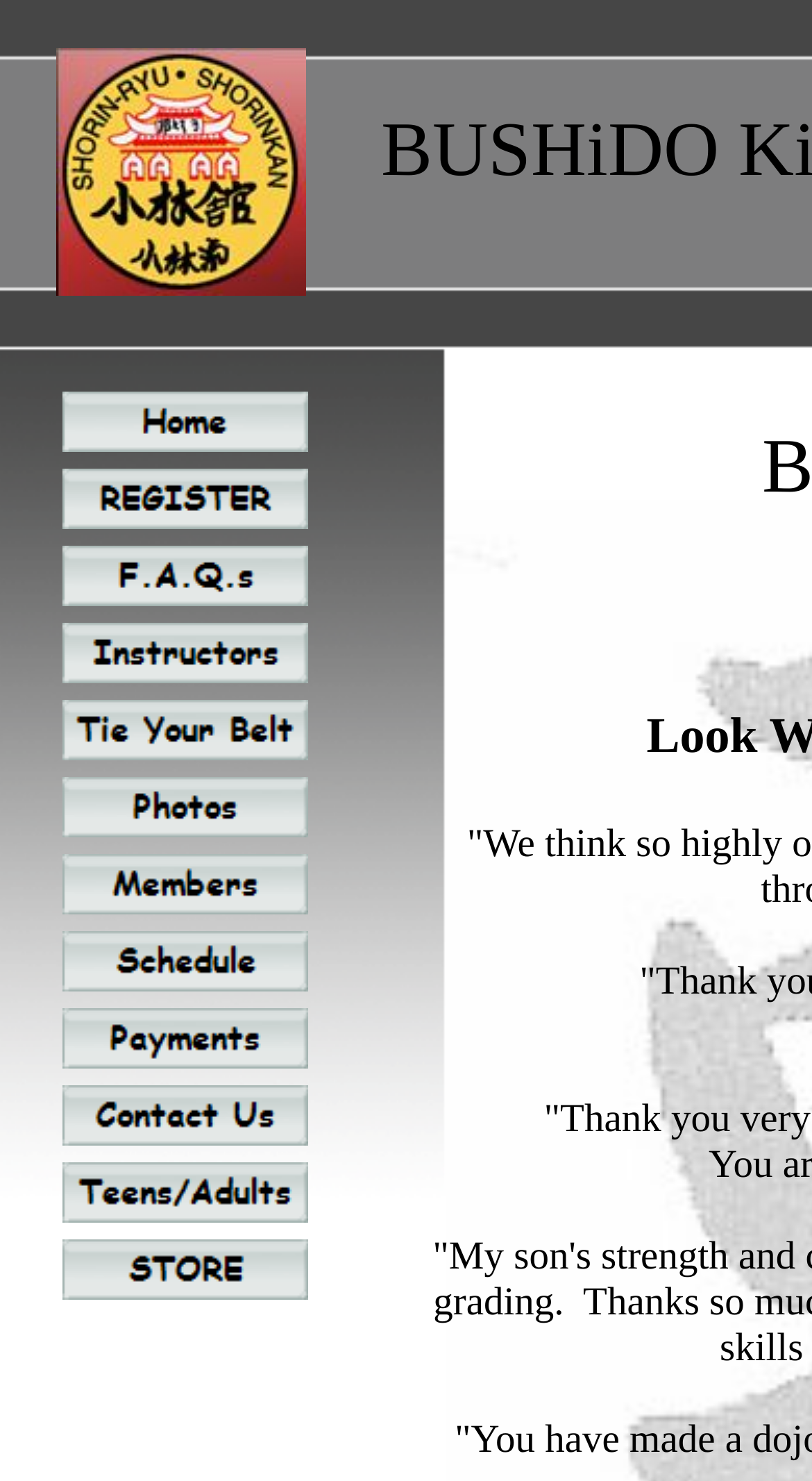Are there any images on the webpage?
Answer with a single word or short phrase according to what you see in the image.

Yes